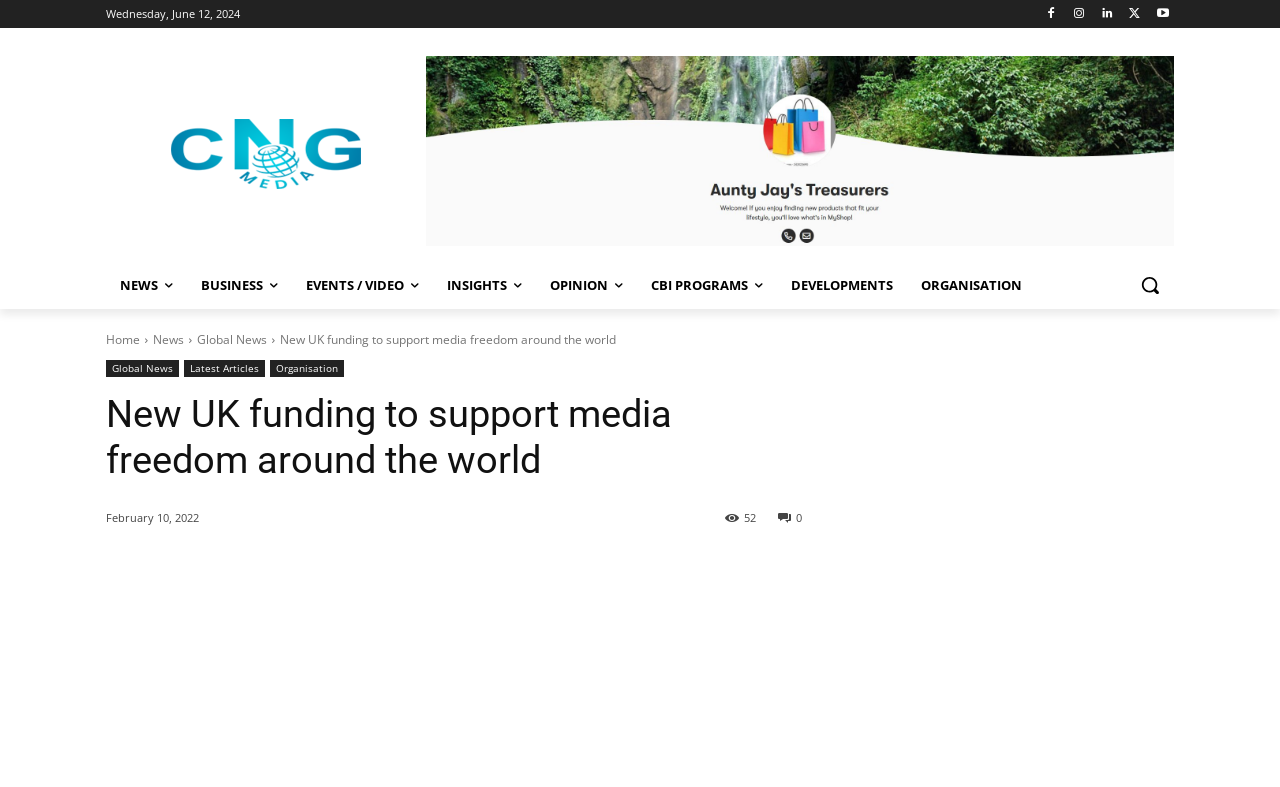Detail the various sections and features of the webpage.

This webpage appears to be a news article from Caribbean News Global. At the top, there is a date "Wednesday, June 12, 2024" and a row of social media icons. Below that, there is a logo of Caribbean News Global, accompanied by a navigation menu with links to "NEWS", "BUSINESS", "EVENTS / VIDEO", "INSIGHTS", "OPINION", "CBI PROGRAMS", and "DEVELOPMENTS". 

On the right side of the navigation menu, there is a search button with a magnifying glass icon. Below the navigation menu, there are two rows of links. The first row has links to "Home", "News", "Global News", and the title of the current article "New UK funding to support media freedom around the world". The second row has links to "Global News", "Latest Articles", and "Organisation".

The main content of the article starts with a heading "New UK funding to support media freedom around the world" followed by a time stamp "February 10, 2022". There is a share button with the number "52" next to it, indicating the number of shares. Below the share button, there are social media icons for sharing the article.

There are two large images on the page, one at the top and one at the bottom, both with the same description "spot_img". The top image is located below the navigation menu, spanning across the entire width of the page. The bottom image is located below the main content of the article, also spanning across the entire width of the page.